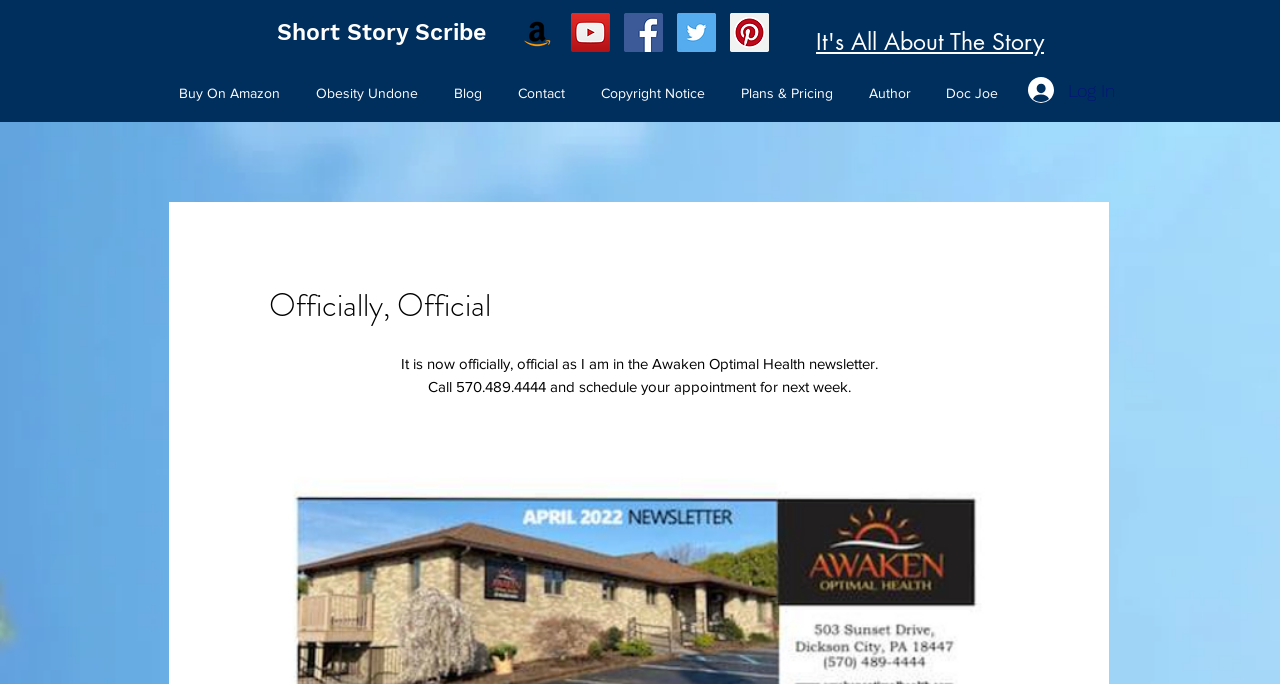Determine the bounding box coordinates of the element's region needed to click to follow the instruction: "Click the Log In button". Provide these coordinates as four float numbers between 0 and 1, formatted as [left, top, right, bottom].

[0.792, 0.1, 0.882, 0.164]